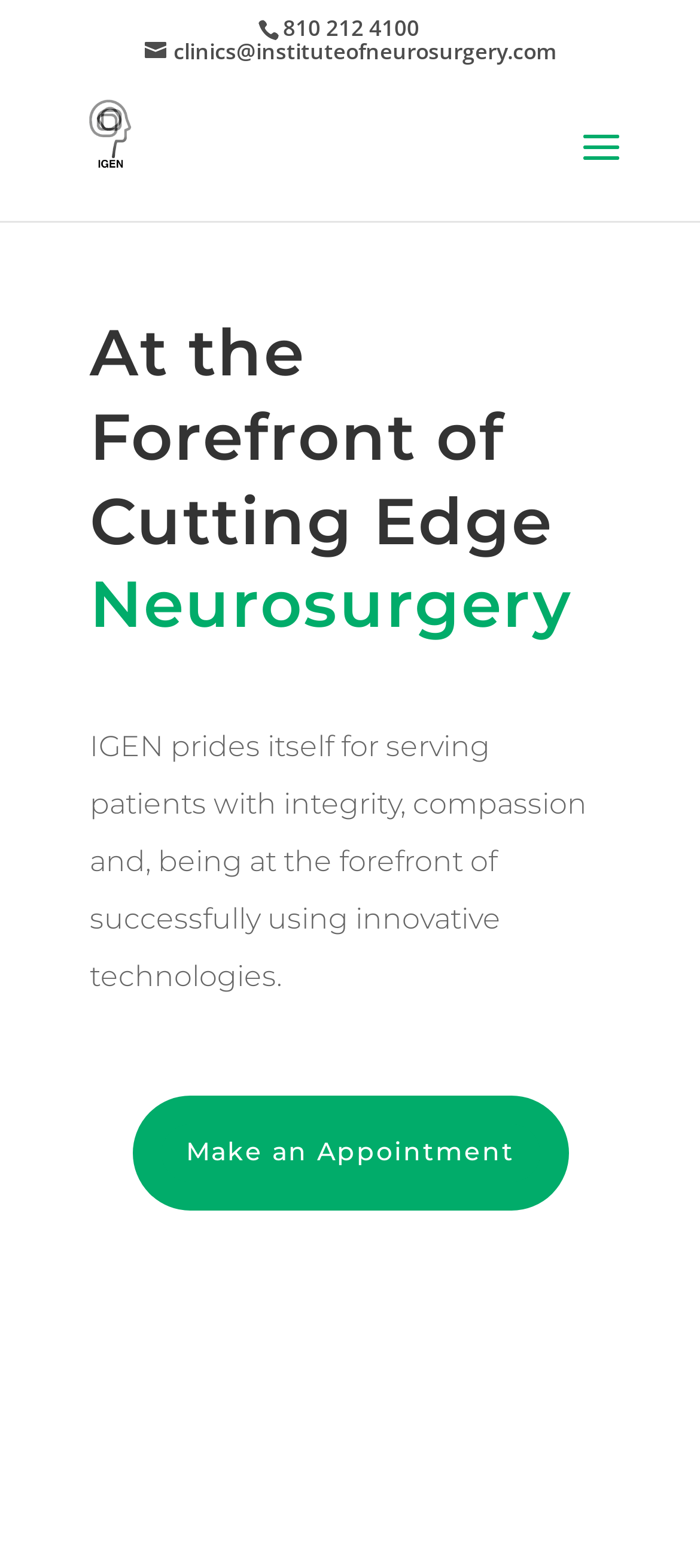What is the email address to contact the clinics?
Kindly give a detailed and elaborate answer to the question.

I found the email address by looking at the link element with the text 'clinics@instituteofneurosurgery.com' which is located near the top of the page.